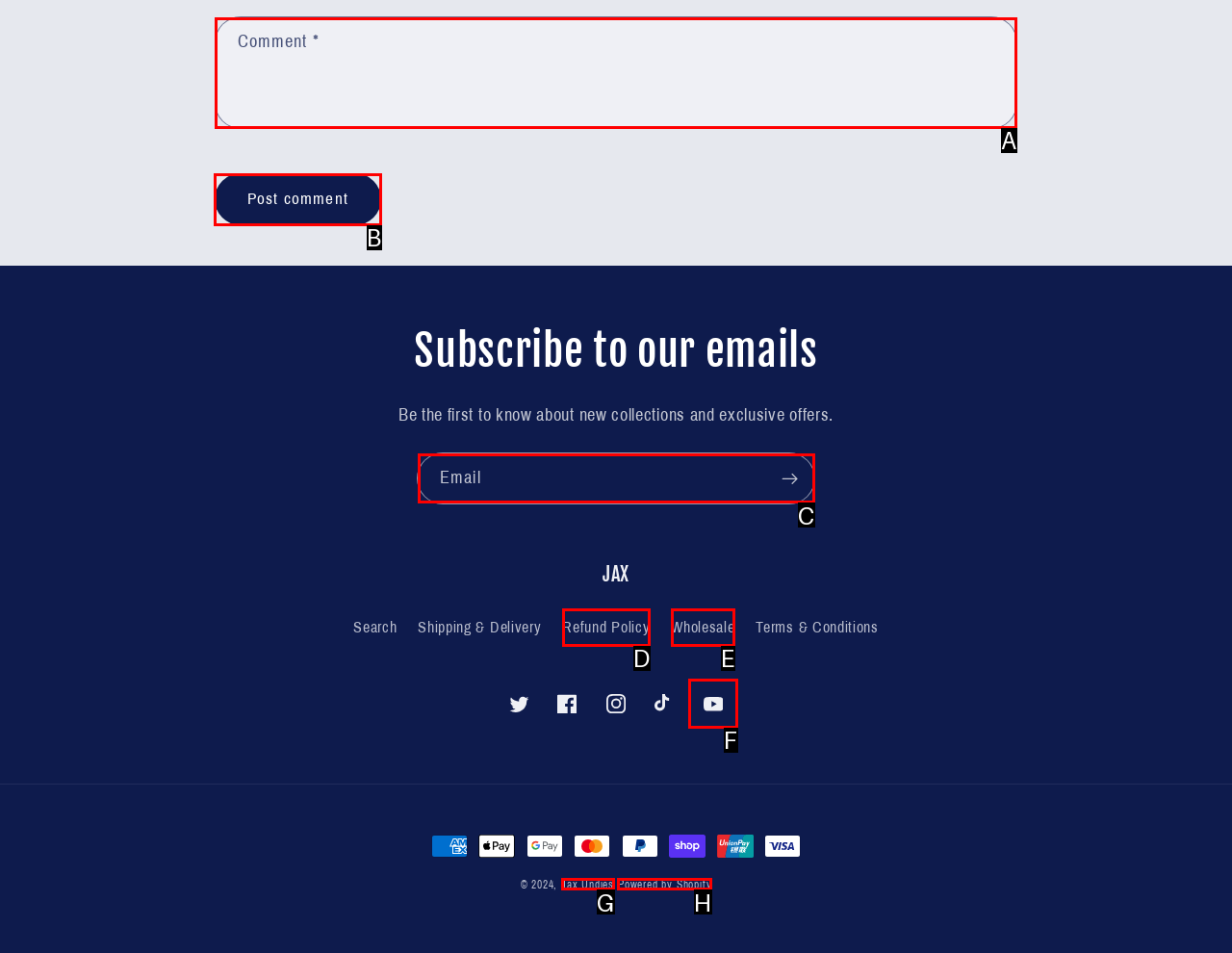Determine which option matches the description: parent_node: Email name="contact[email]" placeholder="Email". Answer using the letter of the option.

C